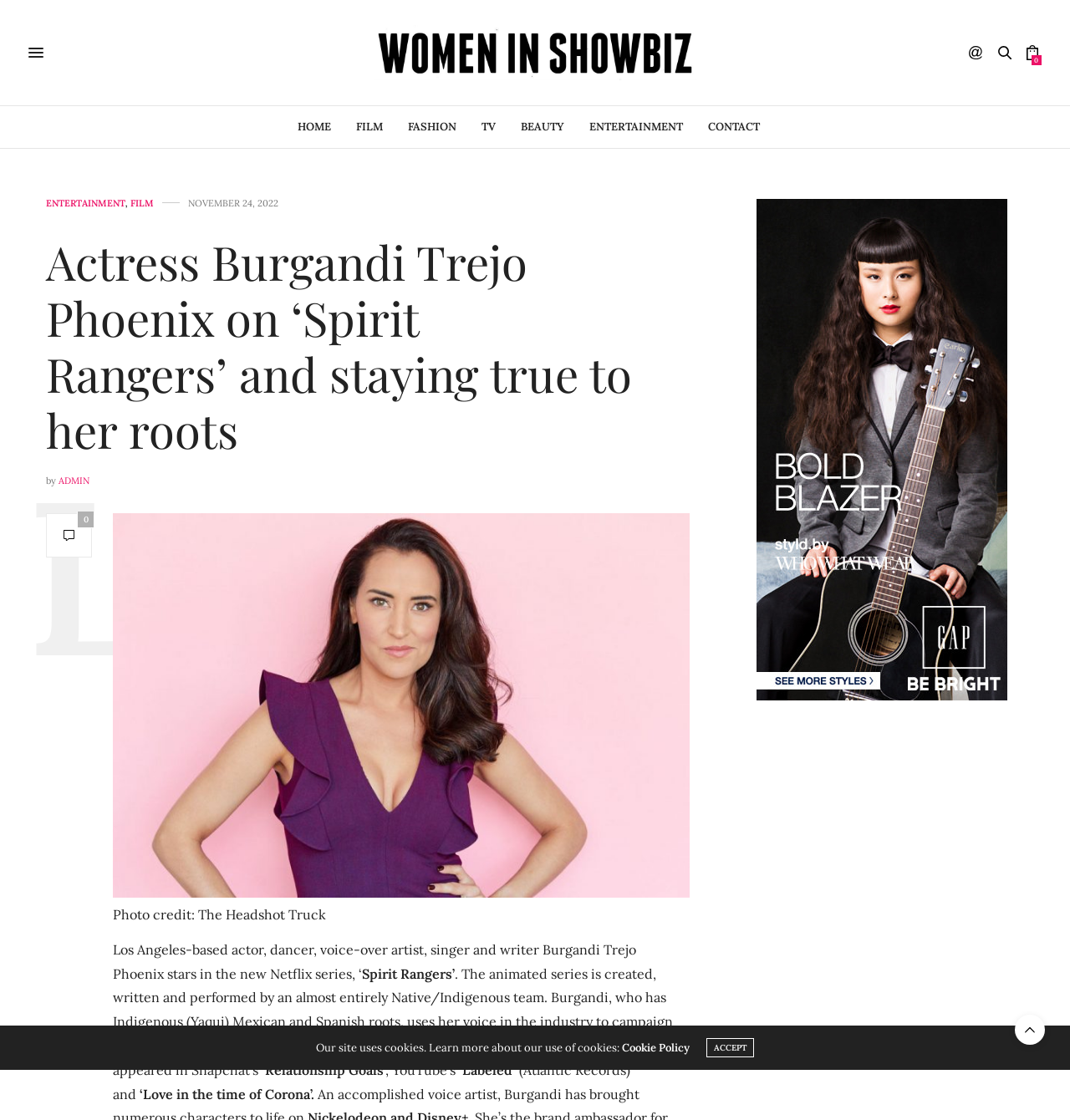Specify the bounding box coordinates of the area to click in order to execute this command: 'Scroll to the top of the page'. The coordinates should consist of four float numbers ranging from 0 to 1, and should be formatted as [left, top, right, bottom].

[0.948, 0.906, 0.977, 0.933]